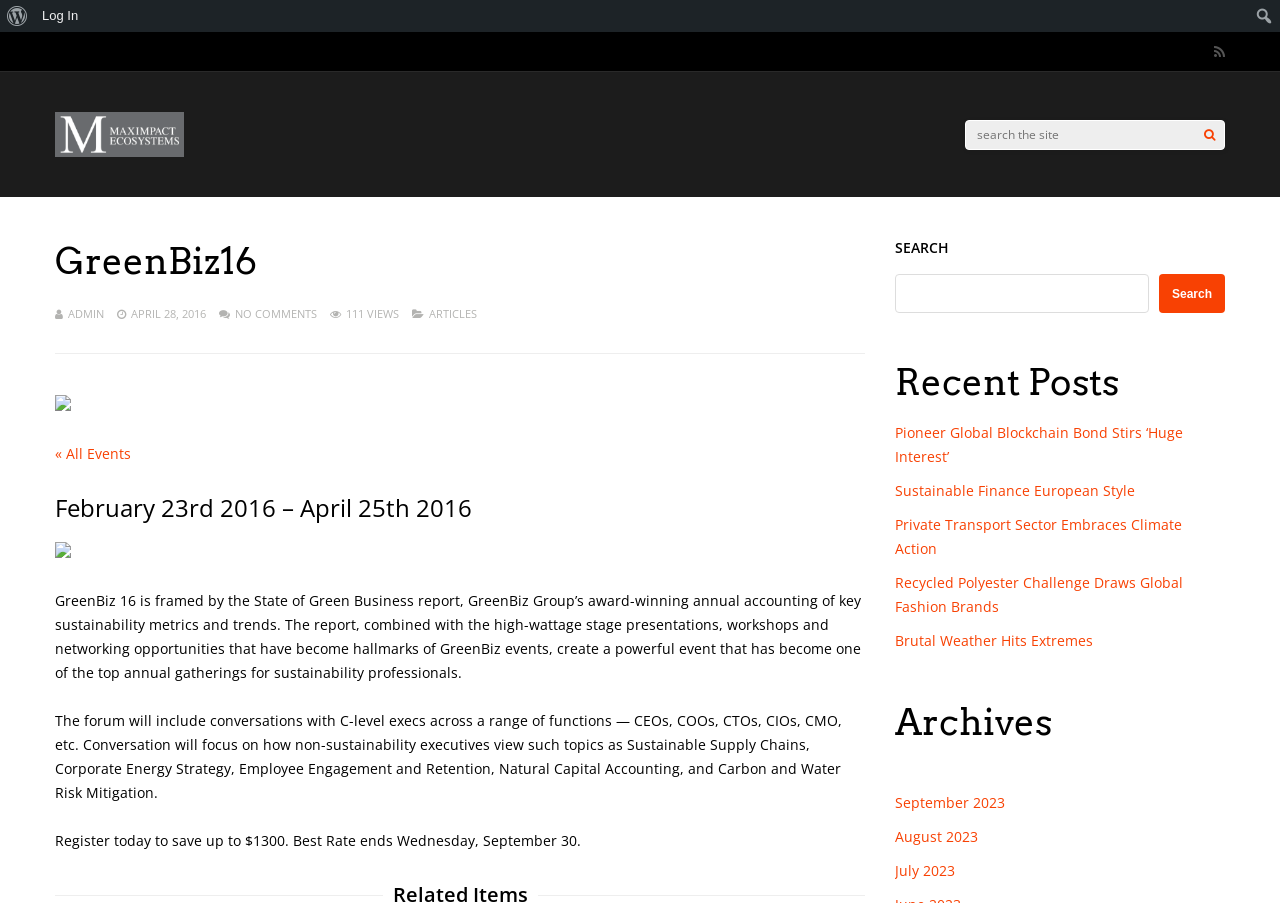Determine the coordinates of the bounding box that should be clicked to complete the instruction: "Search the site". The coordinates should be represented by four float numbers between 0 and 1: [left, top, right, bottom].

[0.754, 0.132, 0.957, 0.166]